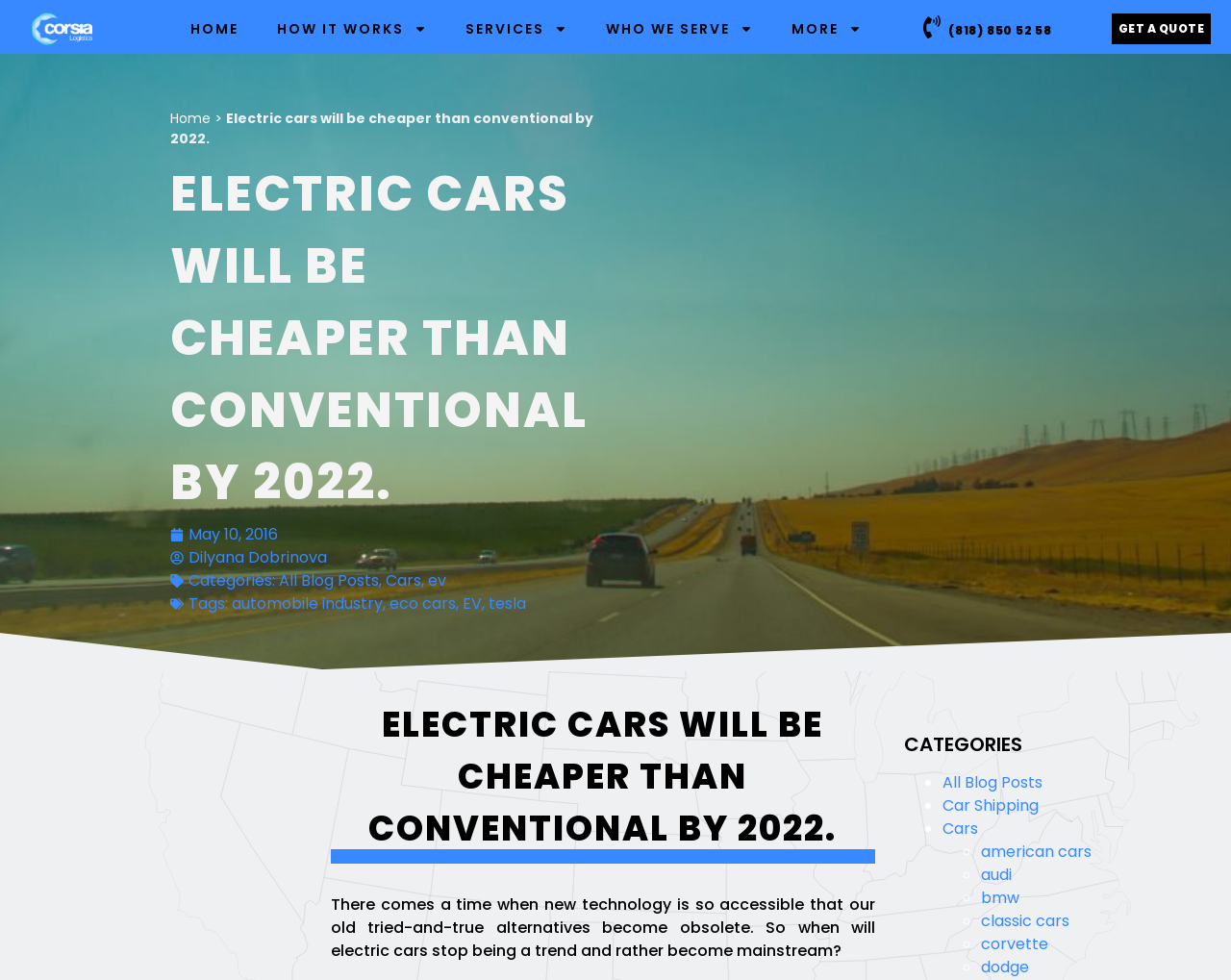Provide the bounding box coordinates of the HTML element this sentence describes: "(818) 850 52 58".

[0.77, 0.022, 0.855, 0.039]